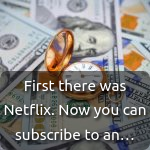Elaborate on the contents of the image in a comprehensive manner.

The image features a close-up view of a vintage pocket watch resting on a bed of stacked U.S. dollar bills, suggesting a theme of time and value. Overlaying the image is a text phrase that reads: "First there was Netflix. Now you can subscribe to an..." This caption hints at evolving subscription services beyond just entertainment, alluding to a trend in consumer behavior where more businesses are adopting subscription models. The combination of the watch and money visually emphasizes the themes of time, investment, and the changing landscape of market offerings.